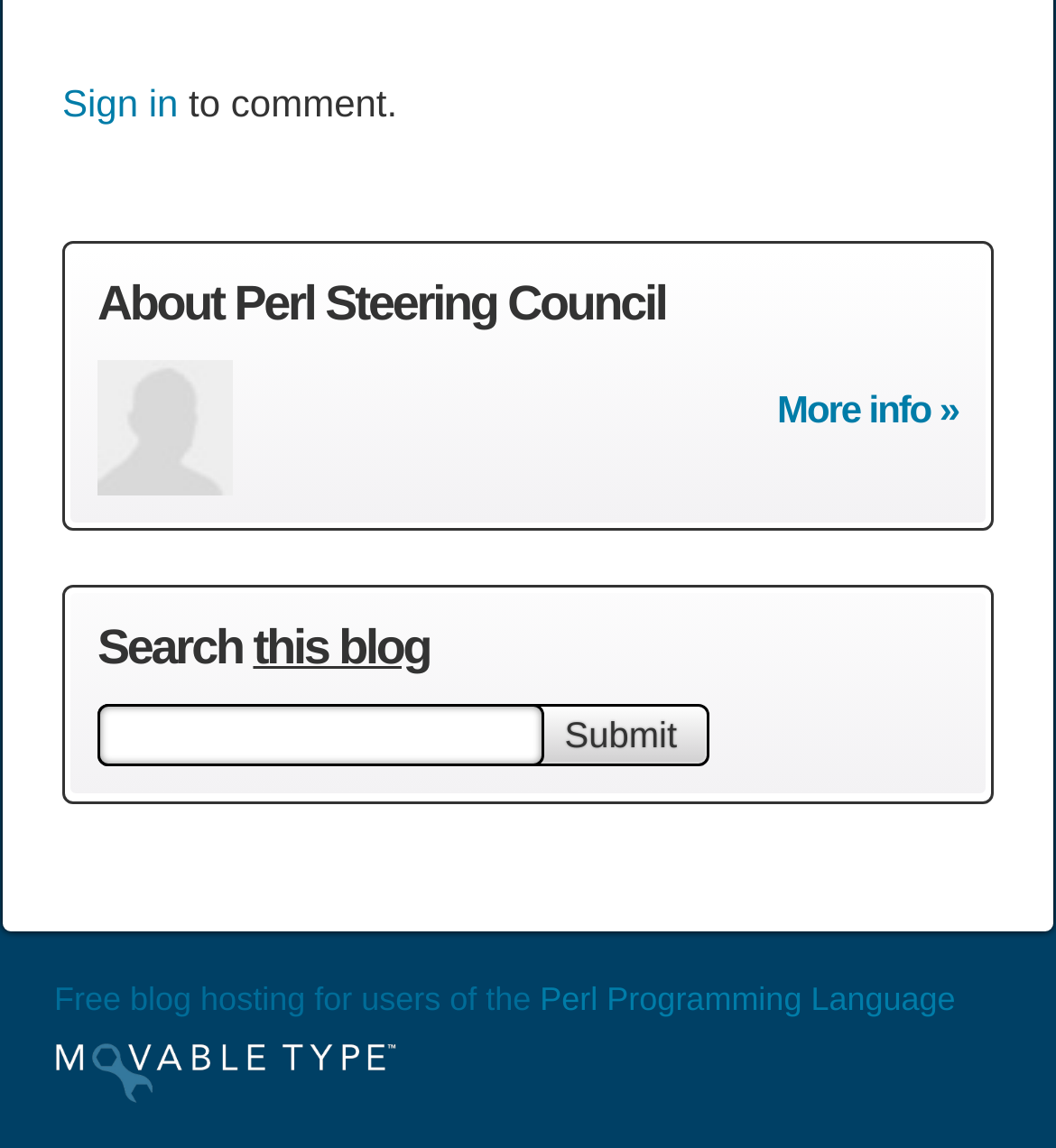What is the purpose of the textbox?
Using the visual information, respond with a single word or phrase.

Search